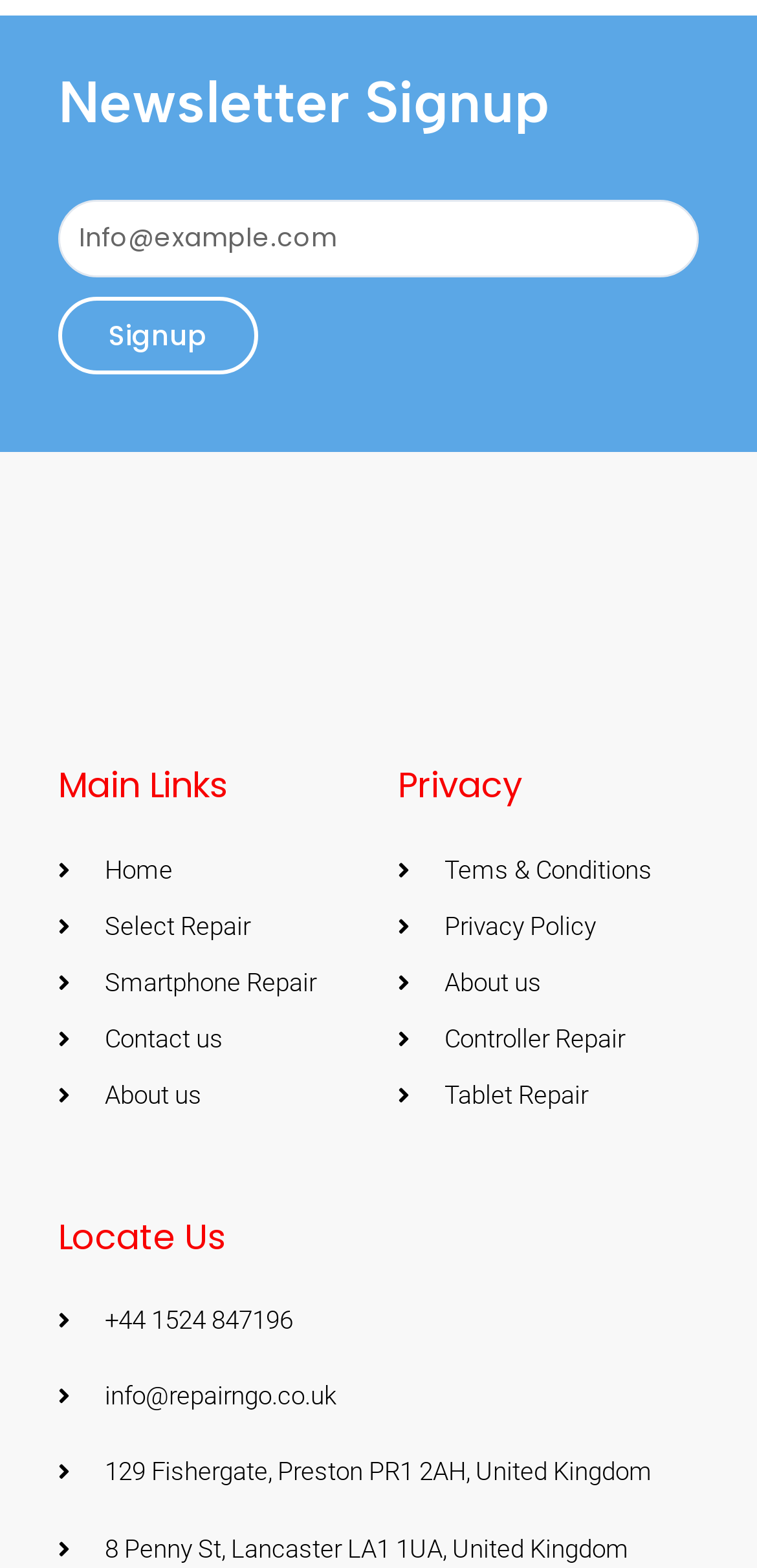Locate the bounding box coordinates of the area you need to click to fulfill this instruction: 'Contact us'. The coordinates must be in the form of four float numbers ranging from 0 to 1: [left, top, right, bottom].

[0.077, 0.648, 0.474, 0.678]